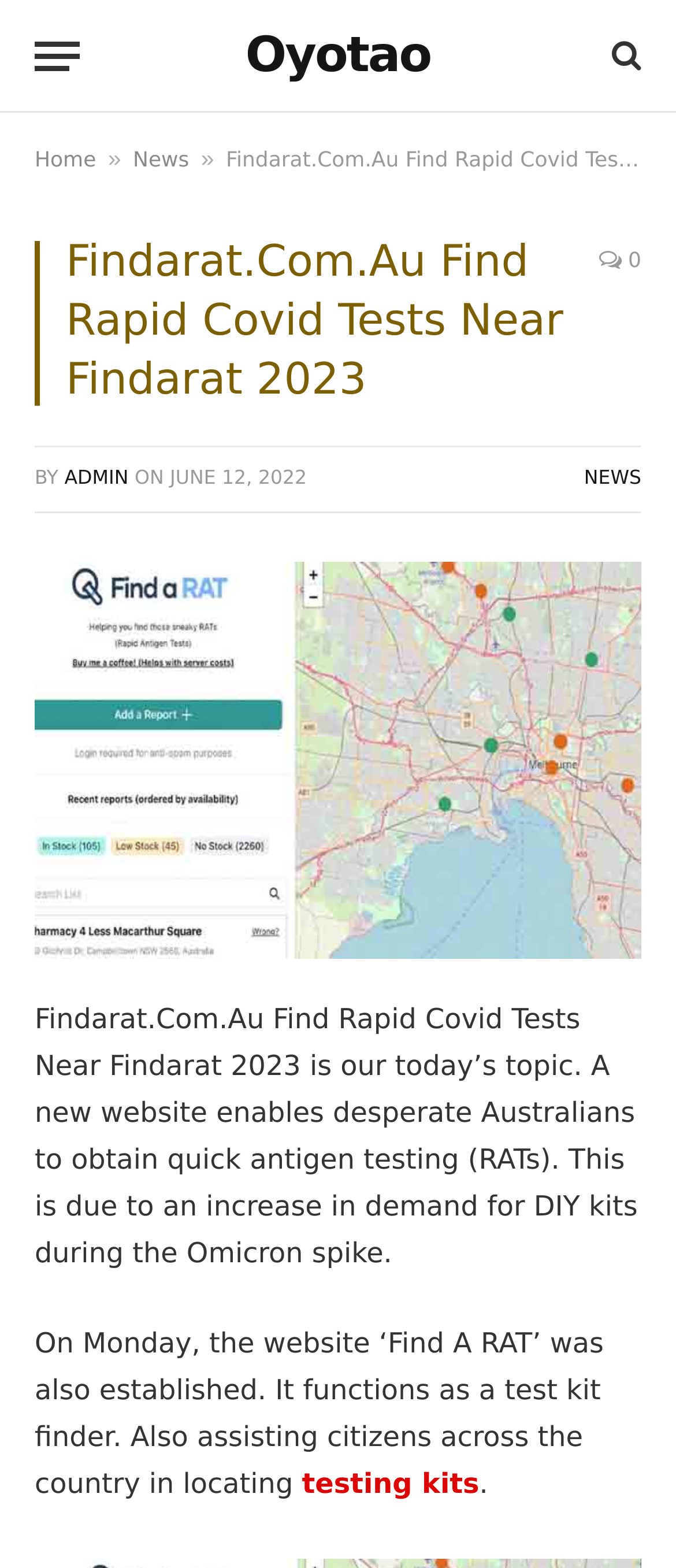Please identify the bounding box coordinates of the element that needs to be clicked to execute the following command: "Visit the Home page". Provide the bounding box using four float numbers between 0 and 1, formatted as [left, top, right, bottom].

[0.051, 0.094, 0.142, 0.109]